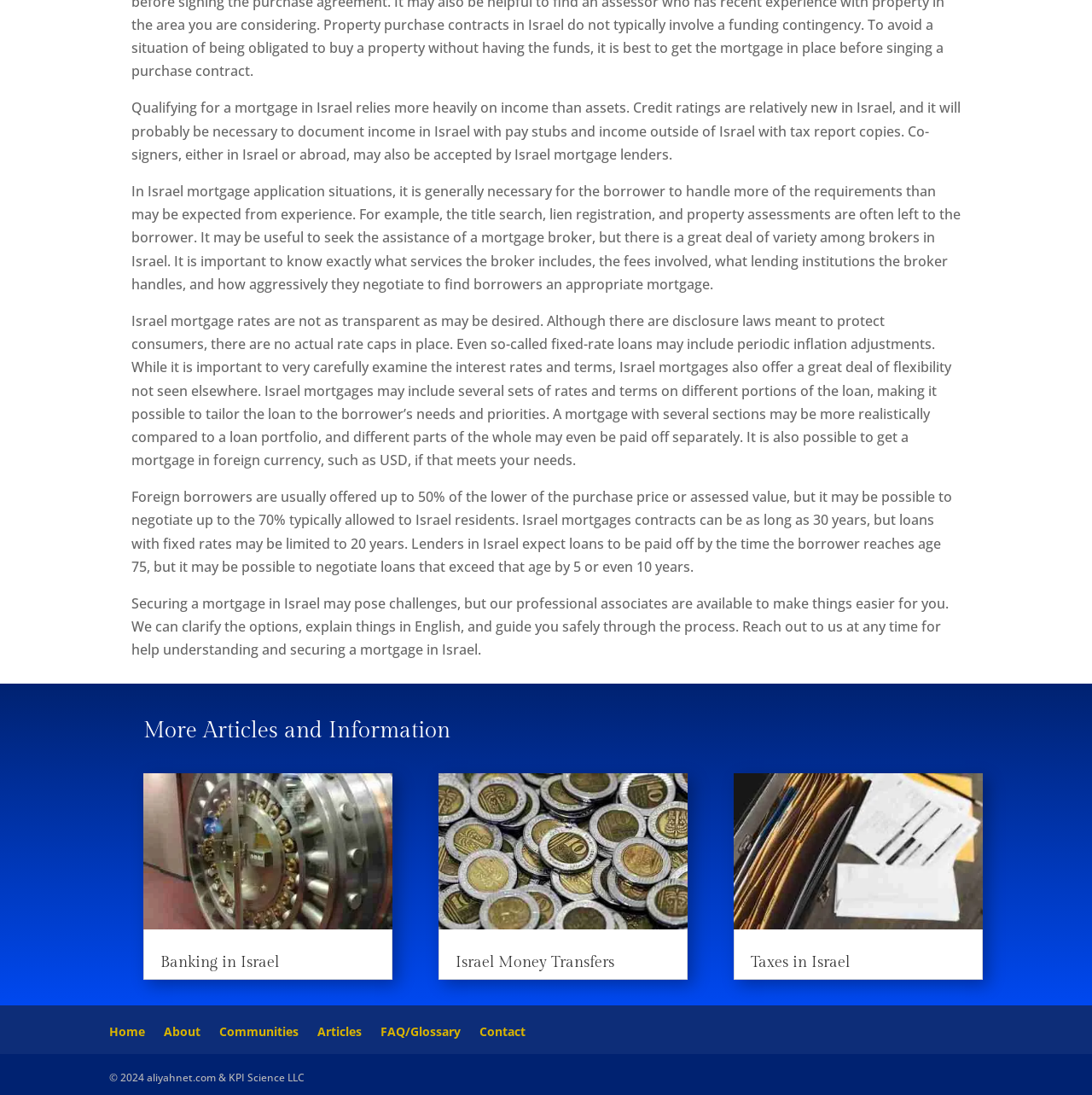Predict the bounding box of the UI element based on this description: "علم نفس الأعماق".

None